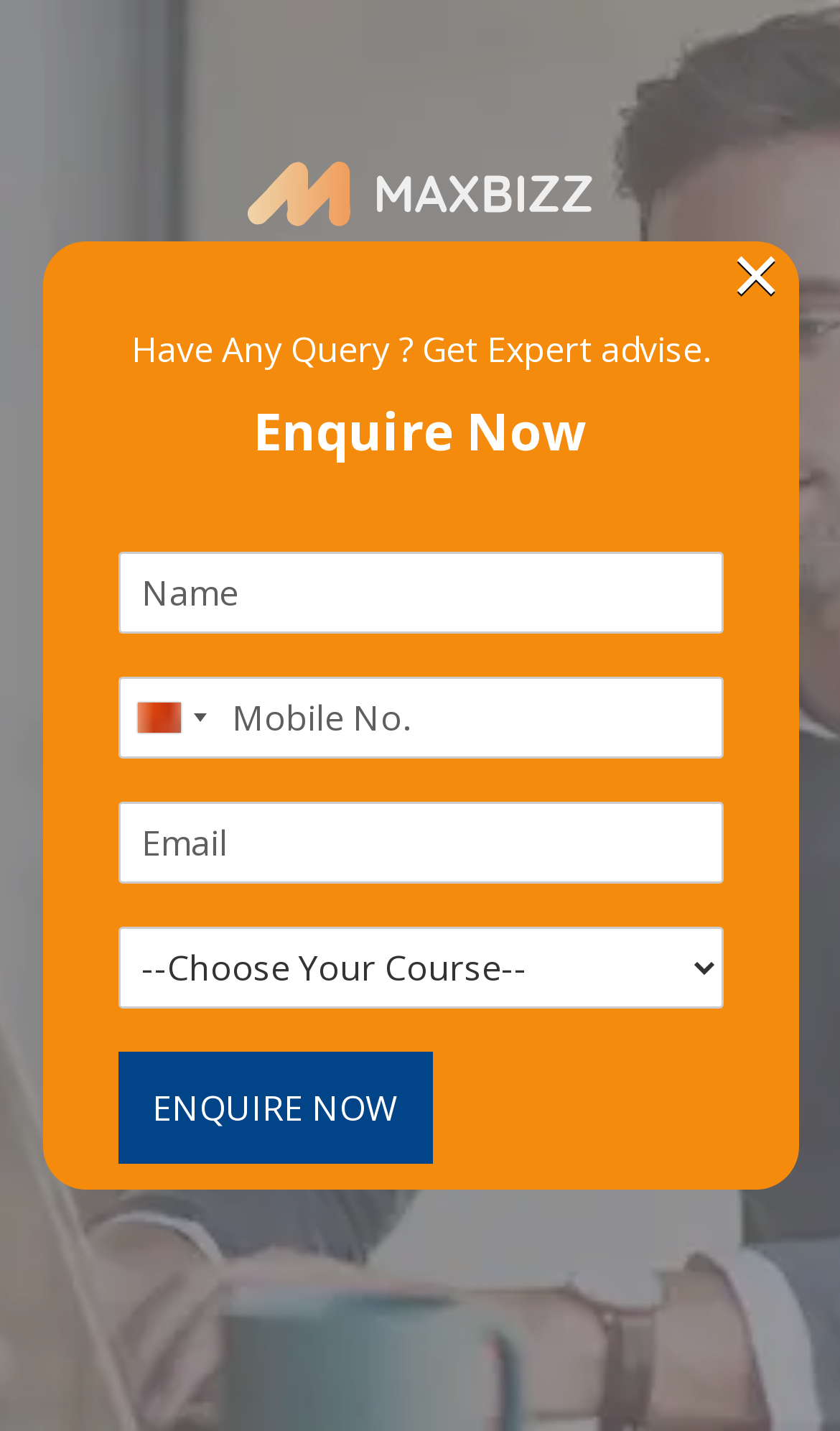Please give a succinct answer using a single word or phrase:
What is the error code displayed on the page?

404